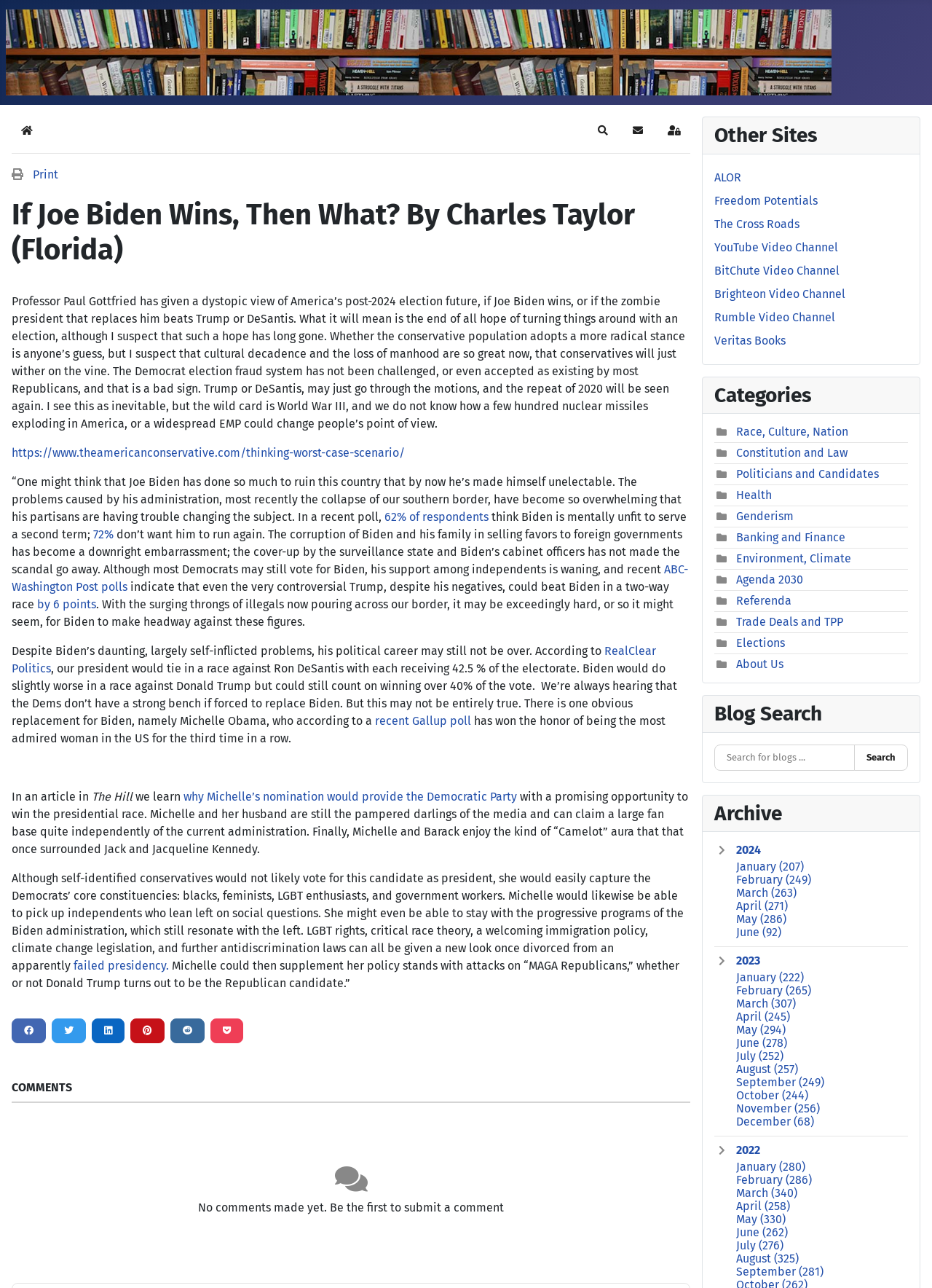Show the bounding box coordinates of the element that should be clicked to complete the task: "Visit the 'ALOR' website".

[0.766, 0.132, 0.795, 0.143]